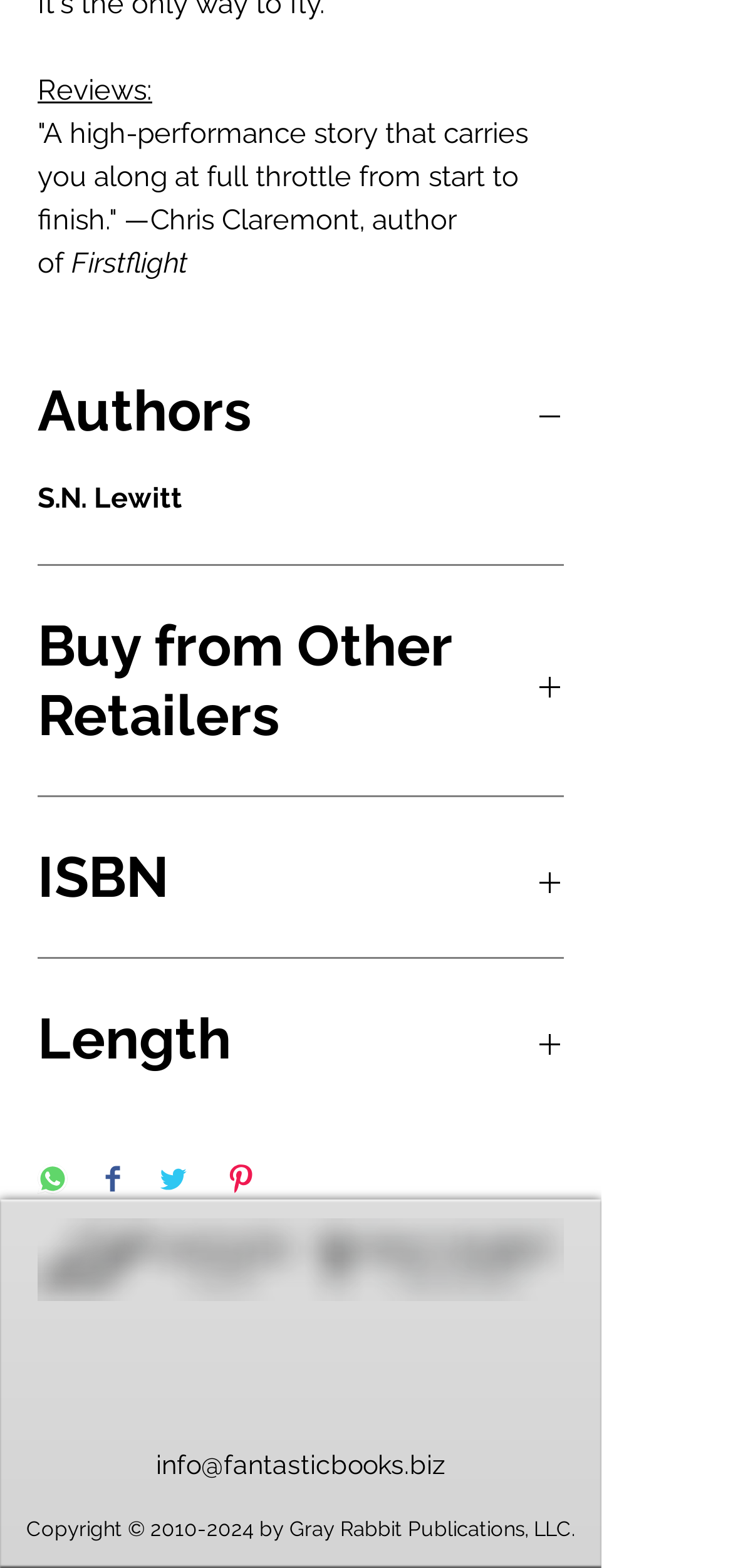Using the information in the image, could you please answer the following question in detail:
How many social media platforms are listed?

There are 6 social media platforms listed in the Social Bar section at the bottom of the webpage, which are Instagram, Facebook, Twitter, LinkedIn, YouTube, and TikTok.